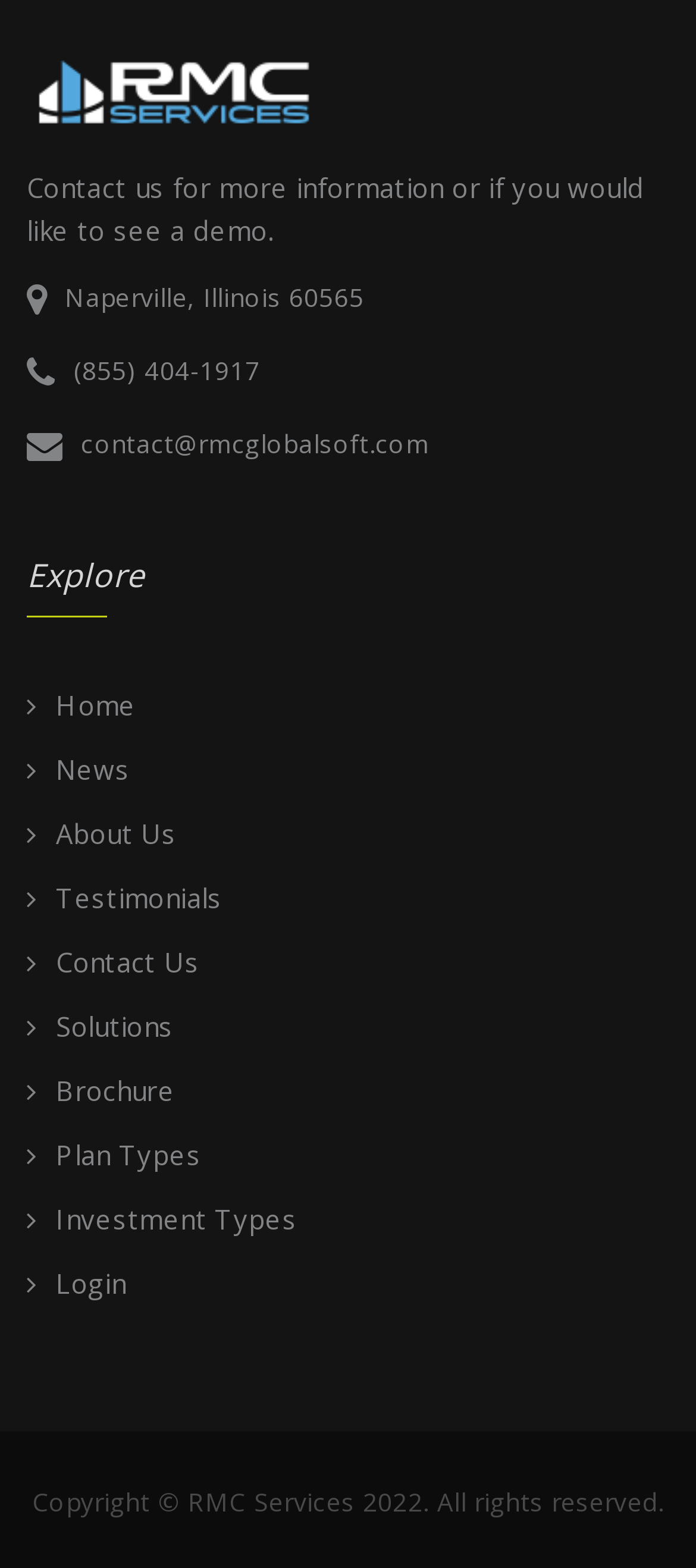Provide the bounding box coordinates of the HTML element this sentence describes: "About Us".

[0.038, 0.52, 0.254, 0.543]